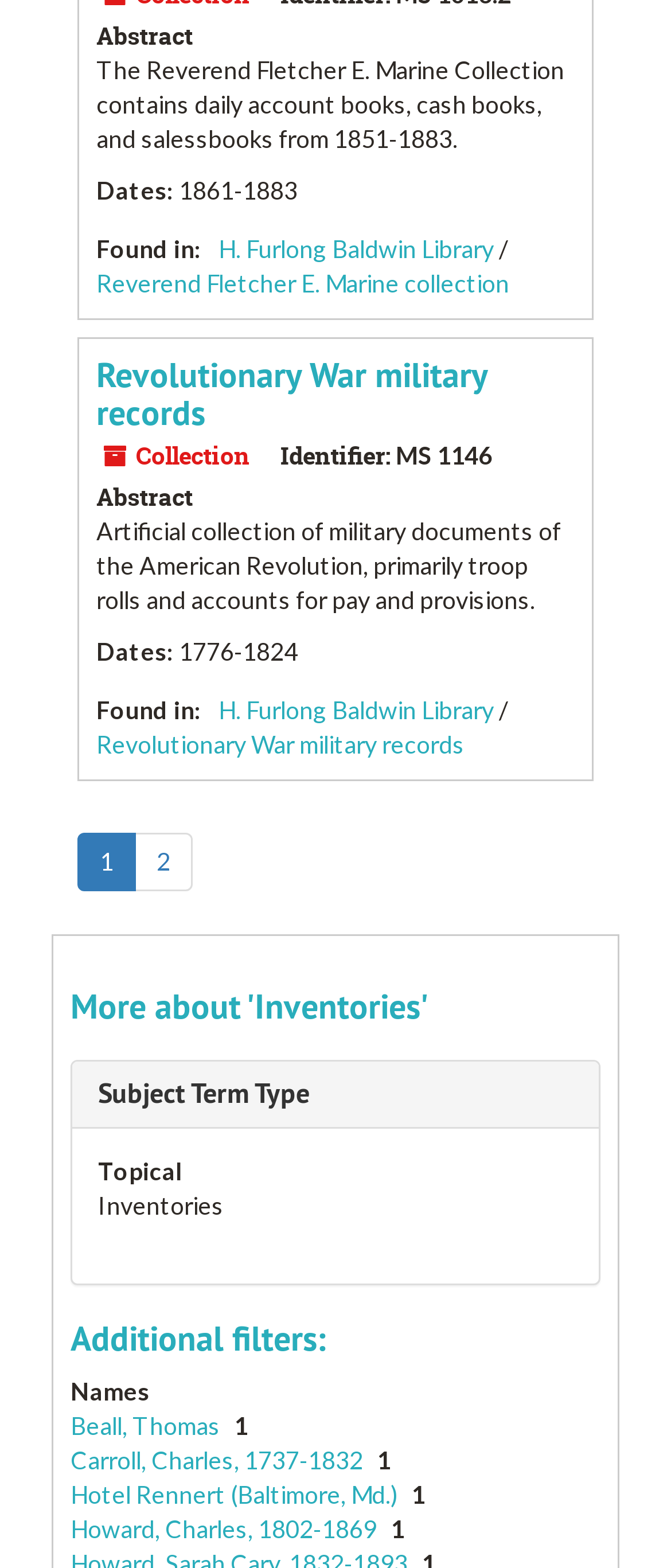Find the bounding box coordinates for the HTML element described in this sentence: "2". Provide the coordinates as four float numbers between 0 and 1, in the format [left, top, right, bottom].

[0.2, 0.531, 0.287, 0.568]